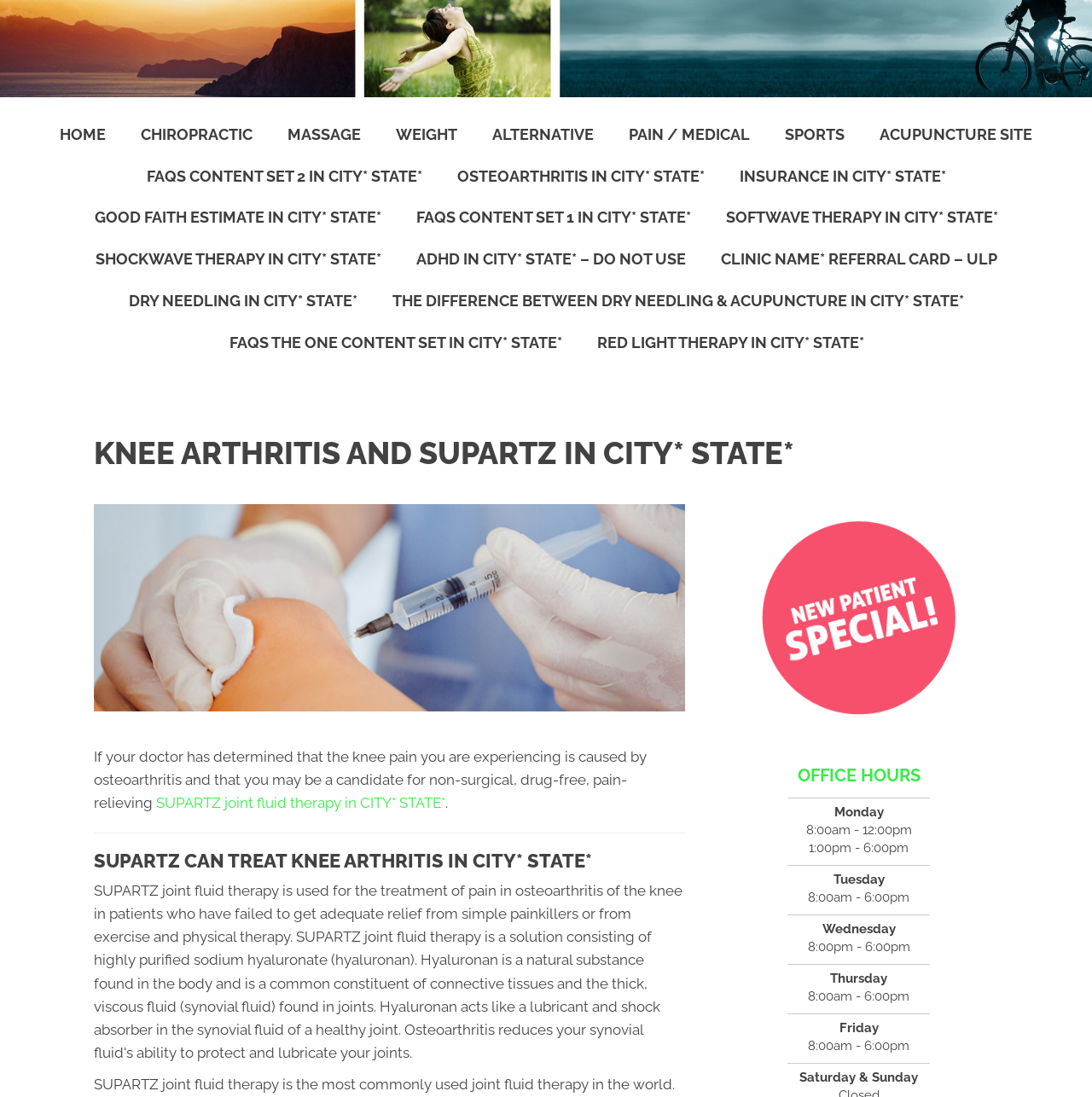Locate the bounding box coordinates for the element described below: "Dry Needling in CITY* STATE*". The coordinates must be four float values between 0 and 1, formatted as [left, top, right, bottom].

[0.102, 0.256, 0.343, 0.294]